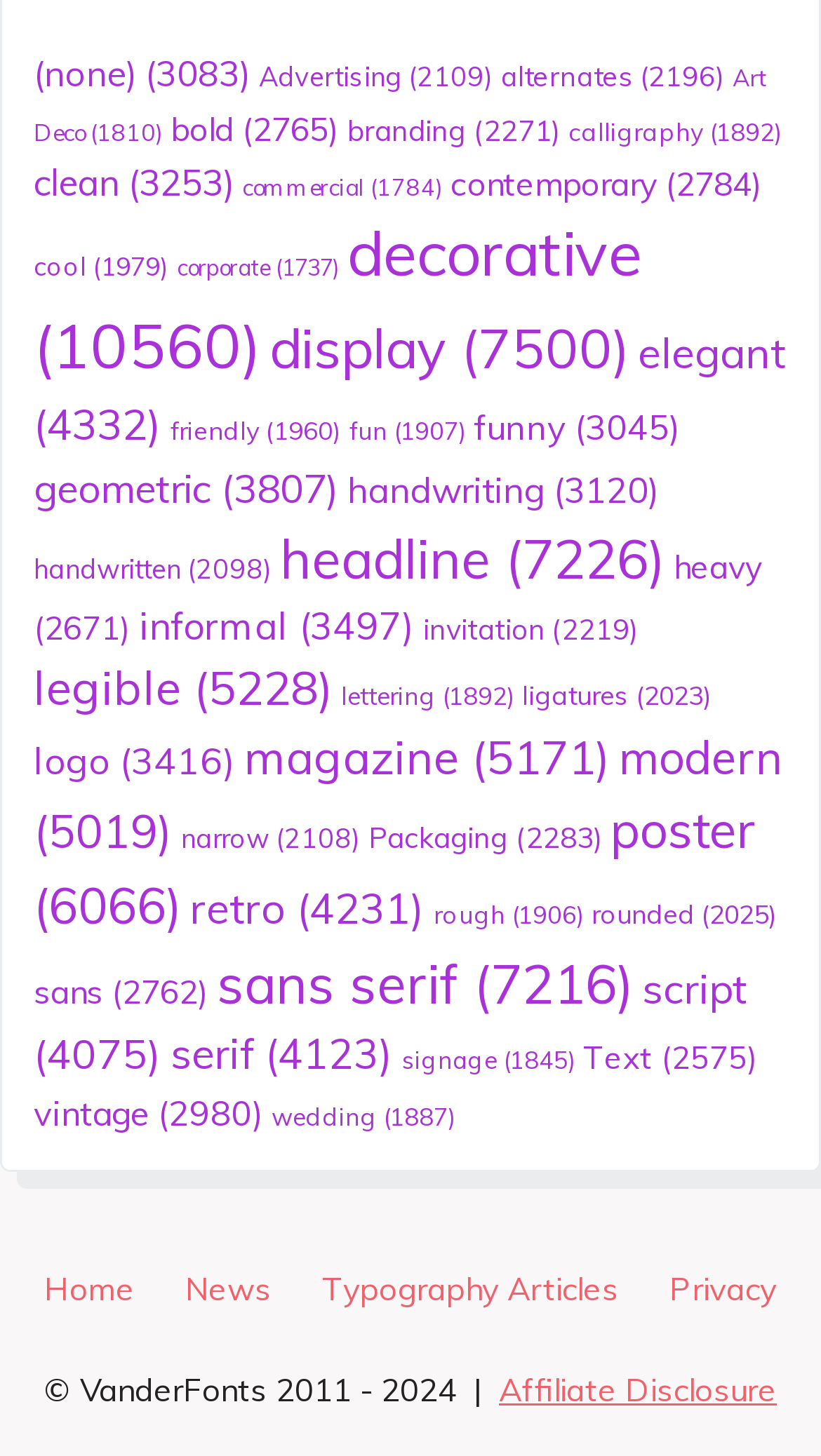Identify the bounding box coordinates of the area that should be clicked in order to complete the given instruction: "Select clean fonts". The bounding box coordinates should be four float numbers between 0 and 1, i.e., [left, top, right, bottom].

[0.041, 0.11, 0.285, 0.14]